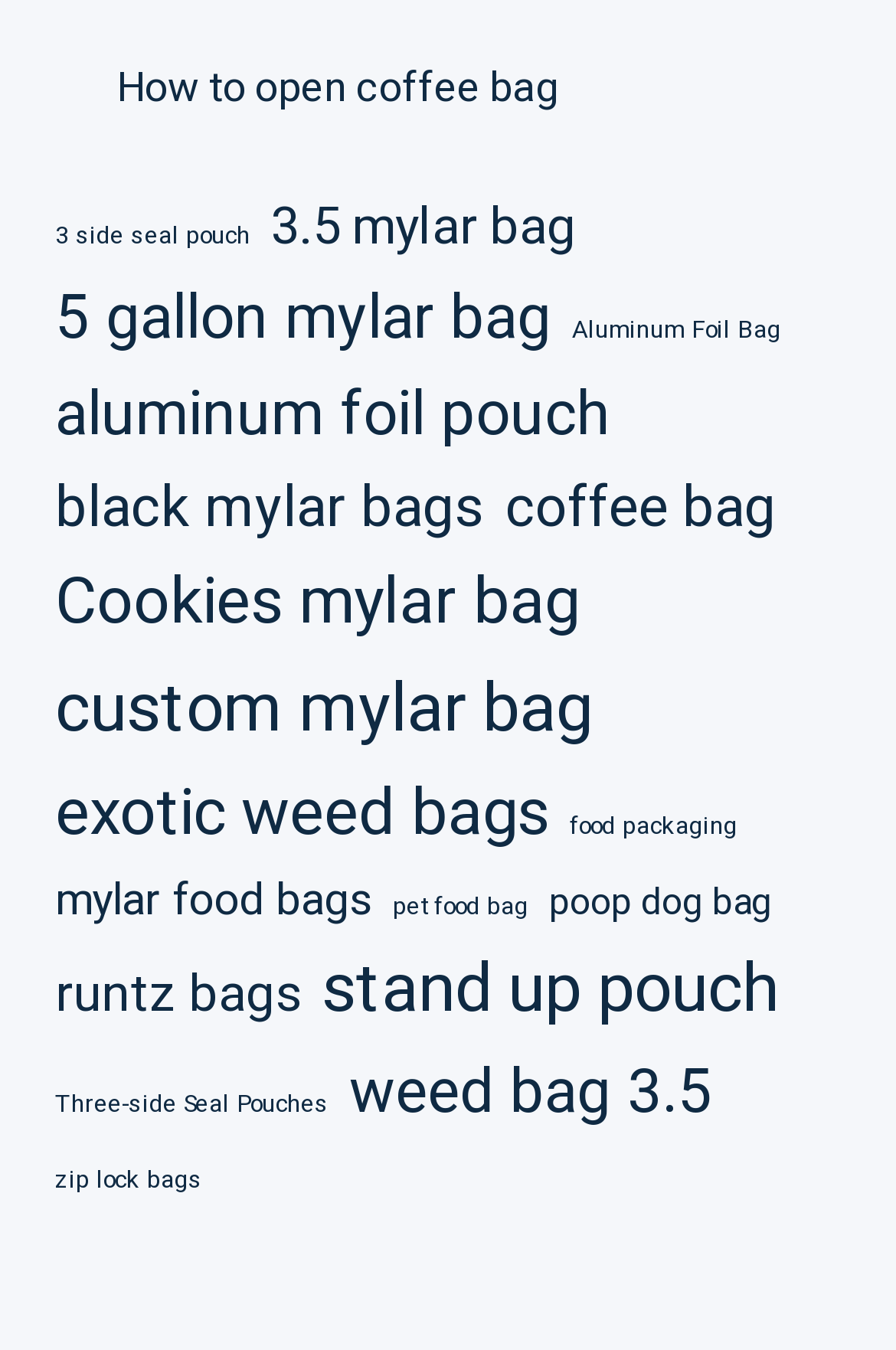What is the product with the most items?
Please give a detailed and elaborate answer to the question.

After reviewing the links, I found that the custom mylar bag has 8 items, which is the highest number of items among all the products listed.